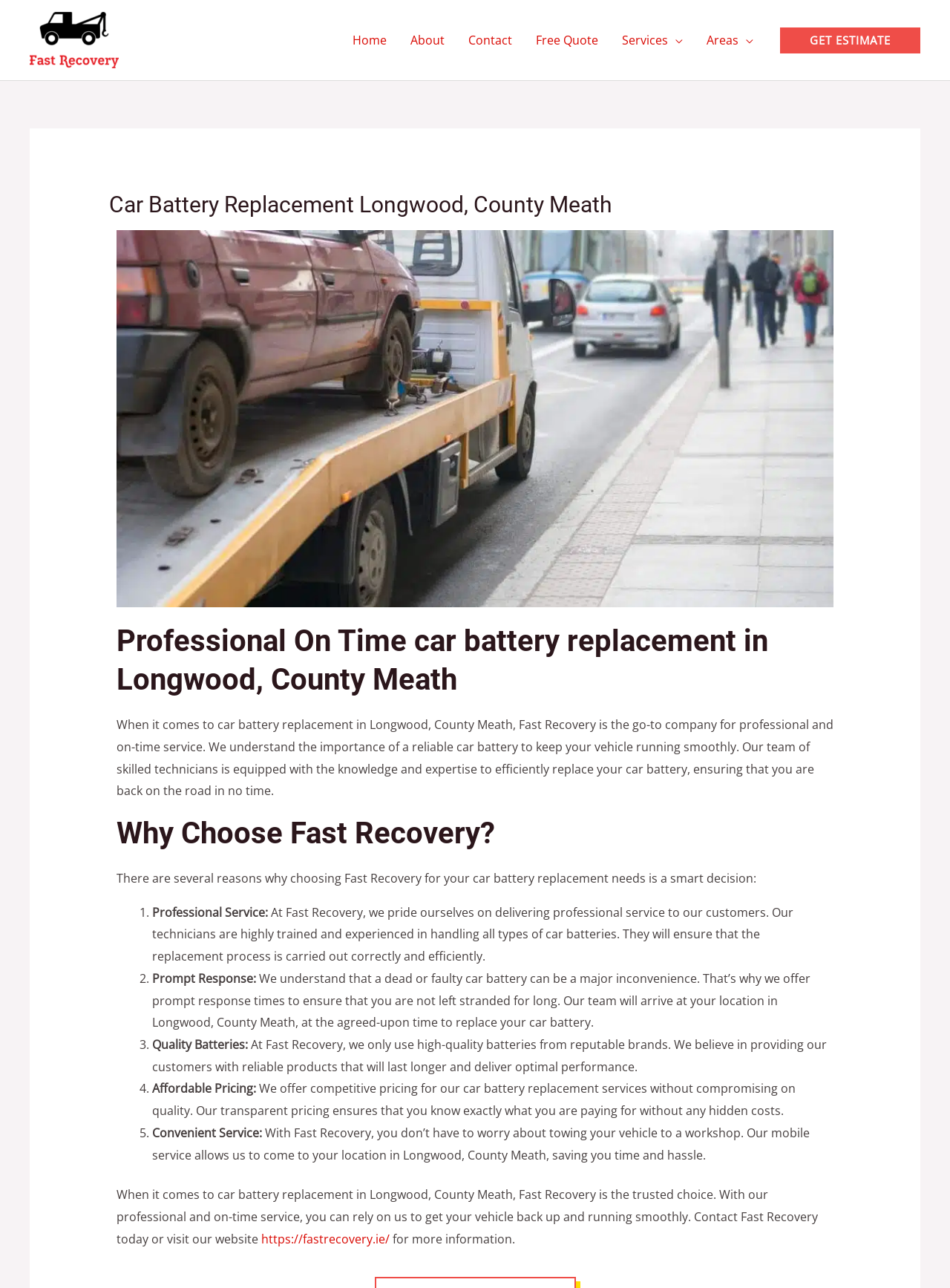Determine the bounding box coordinates of the section I need to click to execute the following instruction: "Visit the website". Provide the coordinates as four float numbers between 0 and 1, i.e., [left, top, right, bottom].

[0.275, 0.955, 0.41, 0.968]